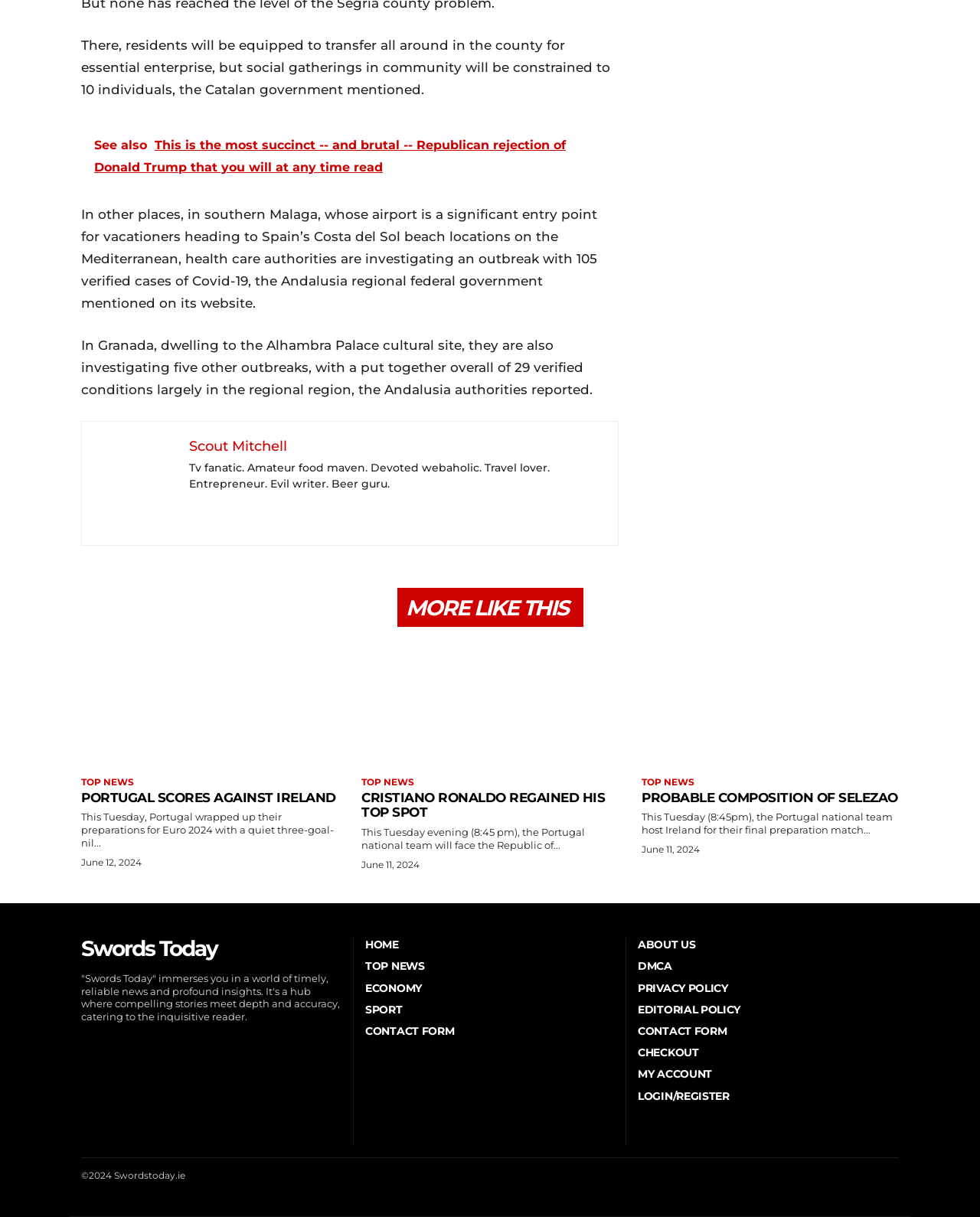Identify the bounding box coordinates for the element that needs to be clicked to fulfill this instruction: "Contact the website". Provide the coordinates in the format of four float numbers between 0 and 1: [left, top, right, bottom].

[0.373, 0.841, 0.627, 0.853]